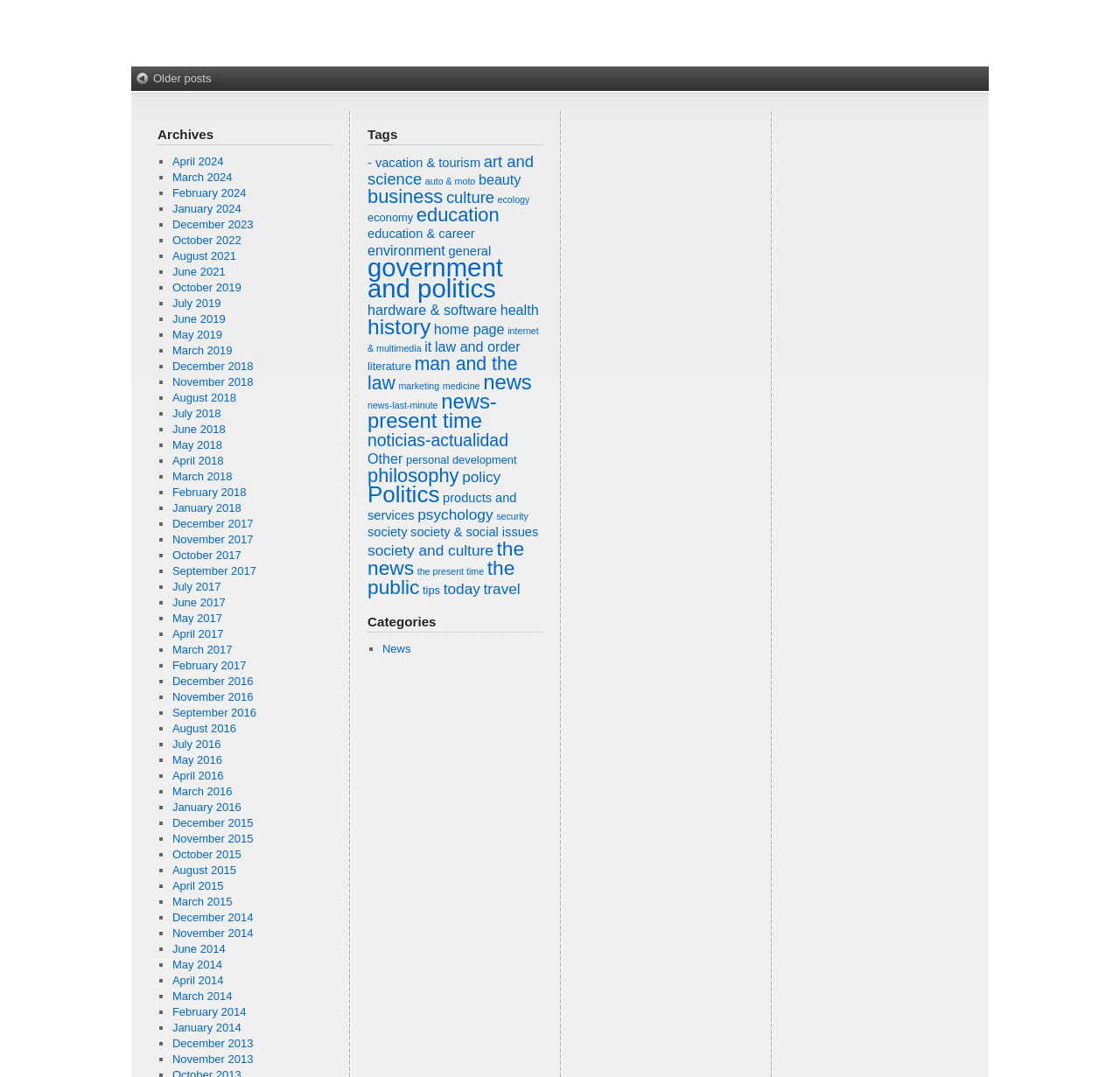What is the earliest date in the archives?
Based on the image, answer the question with as much detail as possible.

I examined the list of links under the 'Archives' heading and found that the earliest date is July 2016, which is the last link in the list.